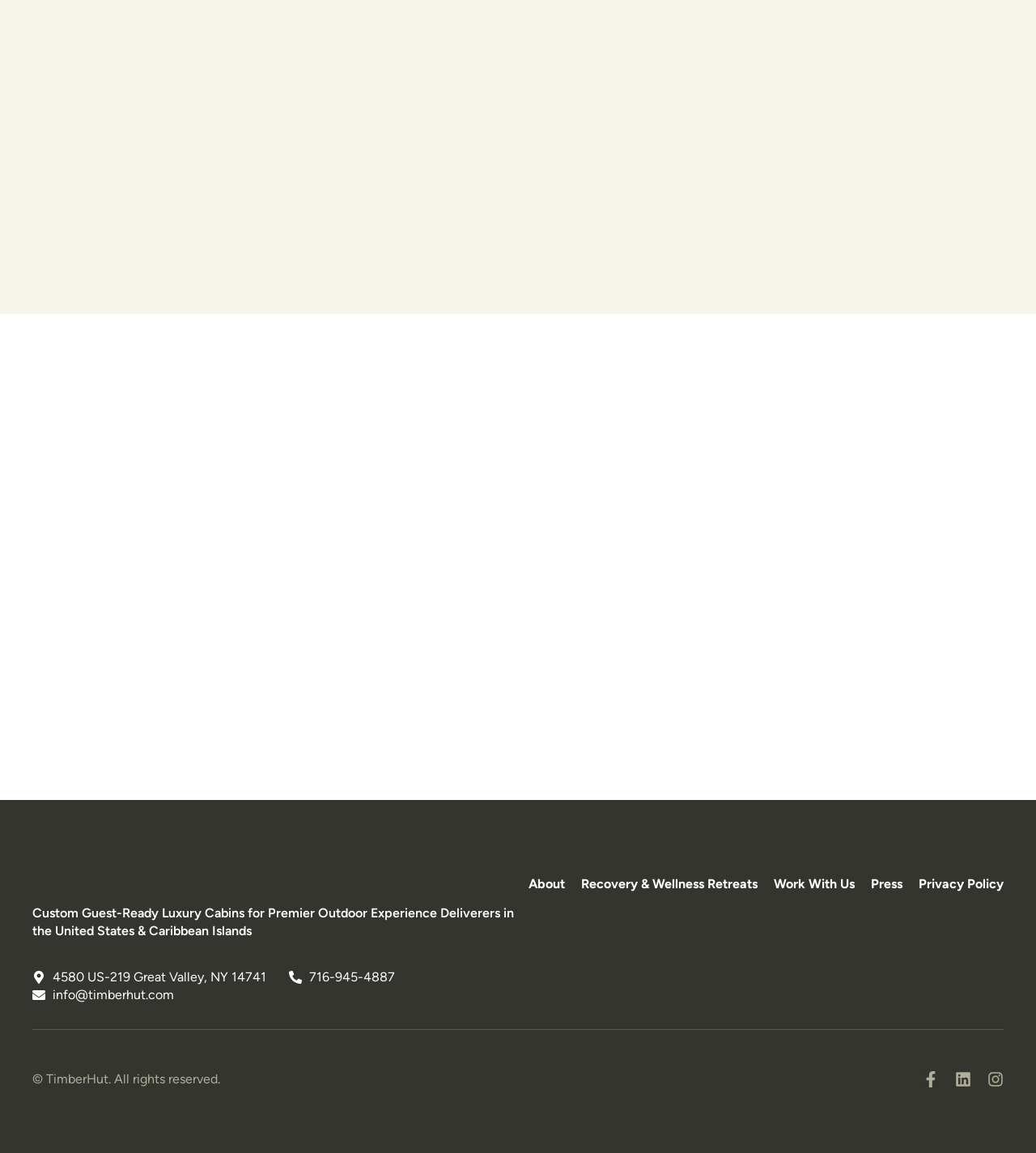What is the company name?
Provide a detailed and well-explained answer to the question.

The company name can be found in the footer section of the webpage, where it is mentioned as '© TimberHut. All rights reserved.'